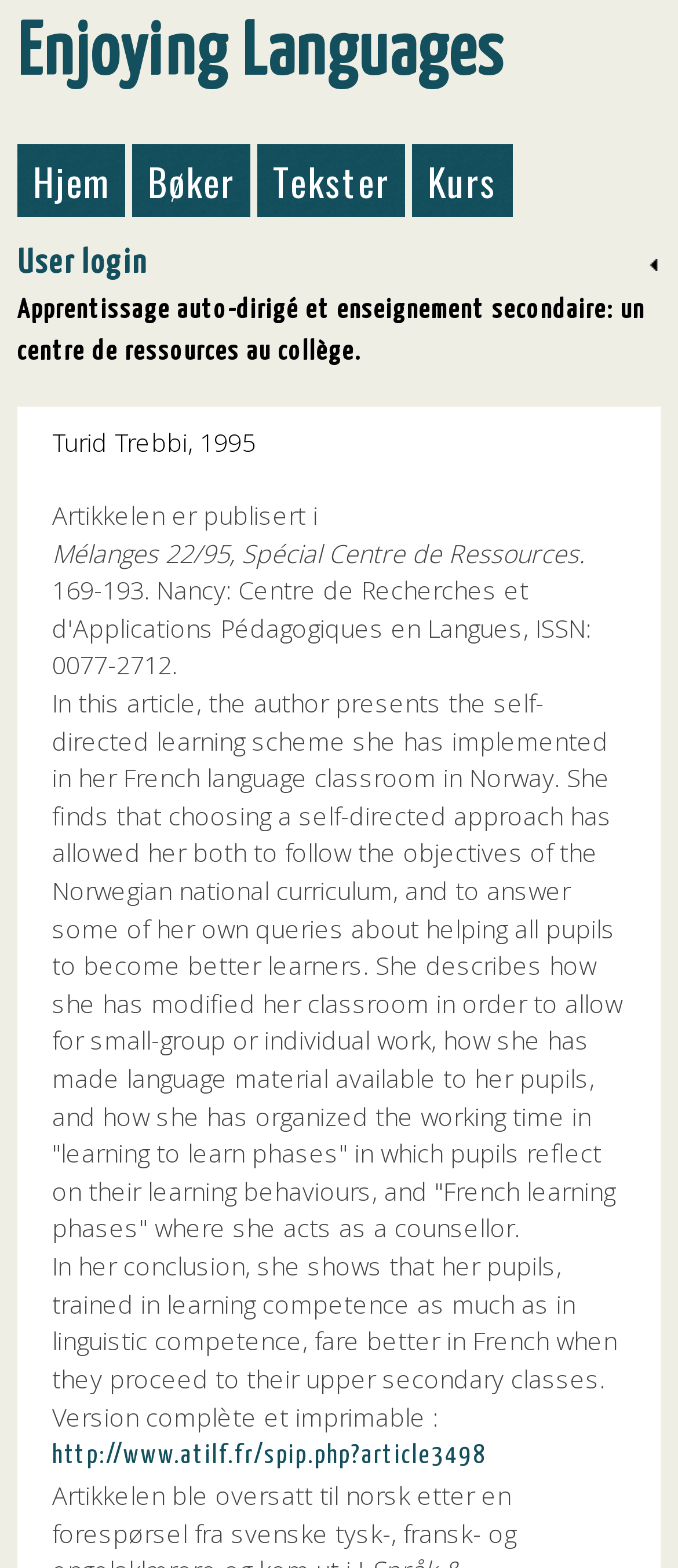Determine the bounding box coordinates of the clickable region to carry out the instruction: "Visit the link 'http://www.atilf.fr/spip.php?article3498'".

[0.077, 0.92, 0.718, 0.937]